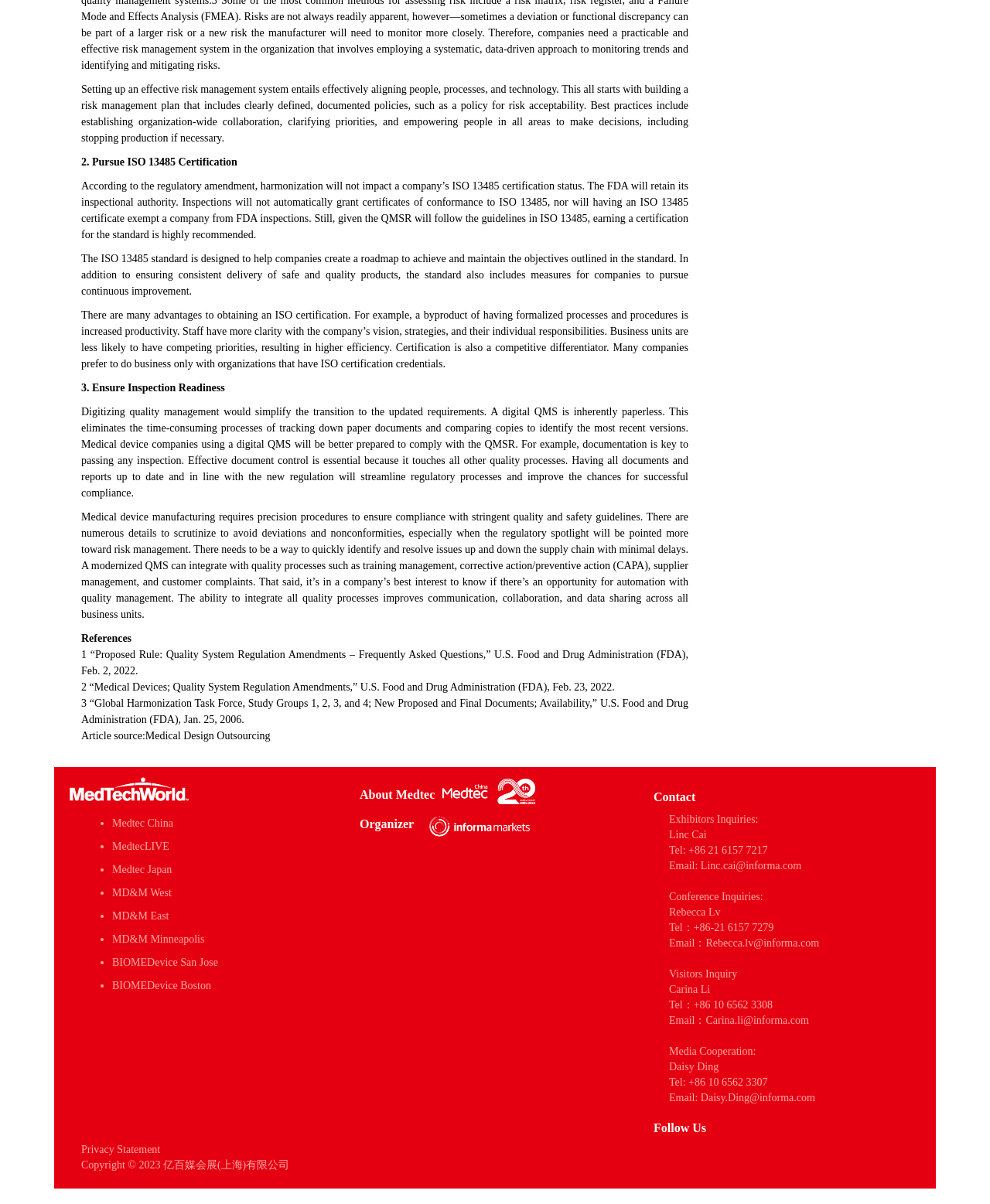What is the purpose of digitizing quality management?
Carefully analyze the image and provide a detailed answer to the question.

The purpose of digitizing quality management is to simplify the transition to the updated requirements, as a digital QMS is inherently paperless, eliminating the time-consuming processes of tracking down paper documents and comparing copies to identify the most recent versions. This is mentioned in the fifth paragraph of the webpage.